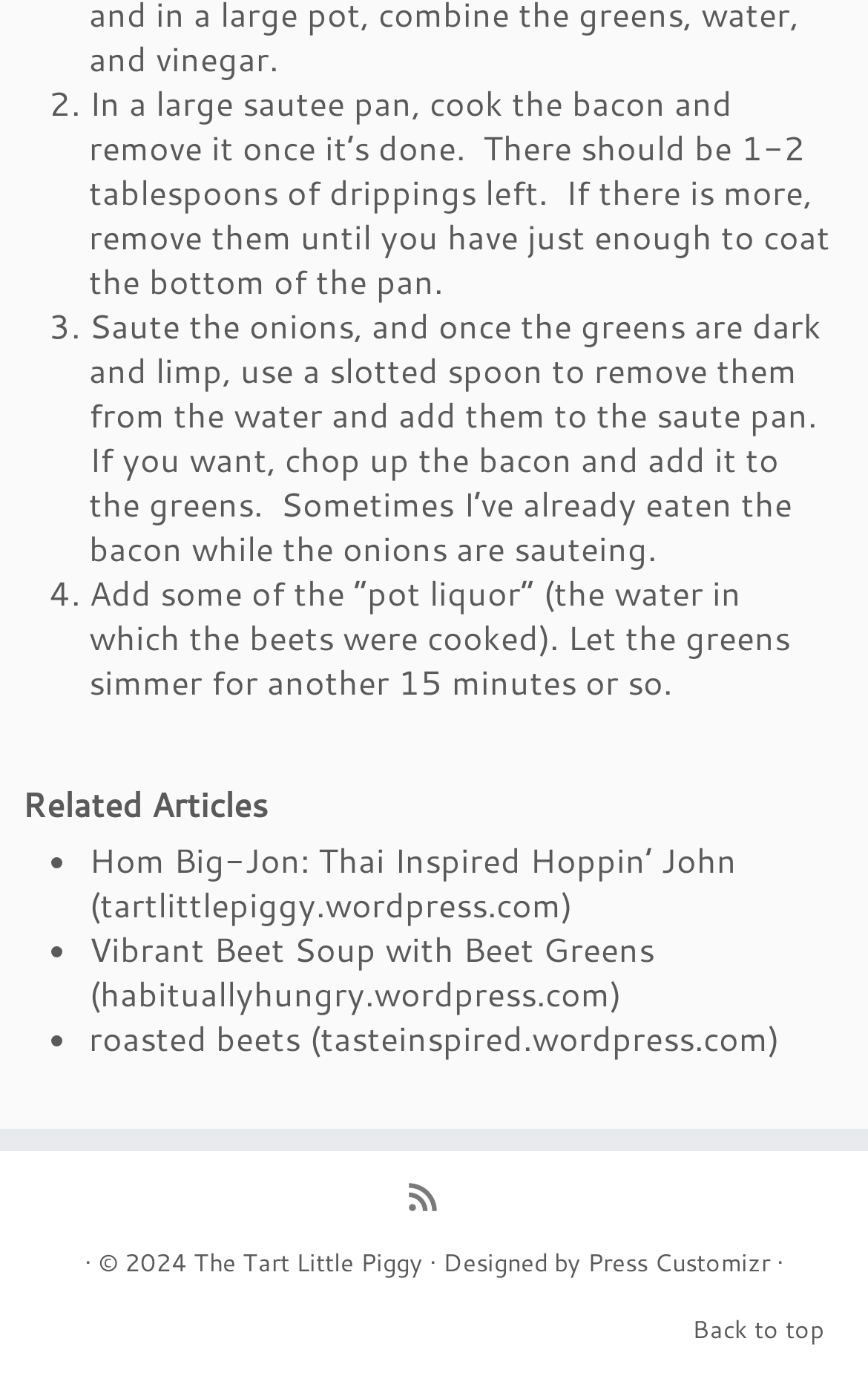Respond to the question below with a concise word or phrase:
How many related articles are listed?

3